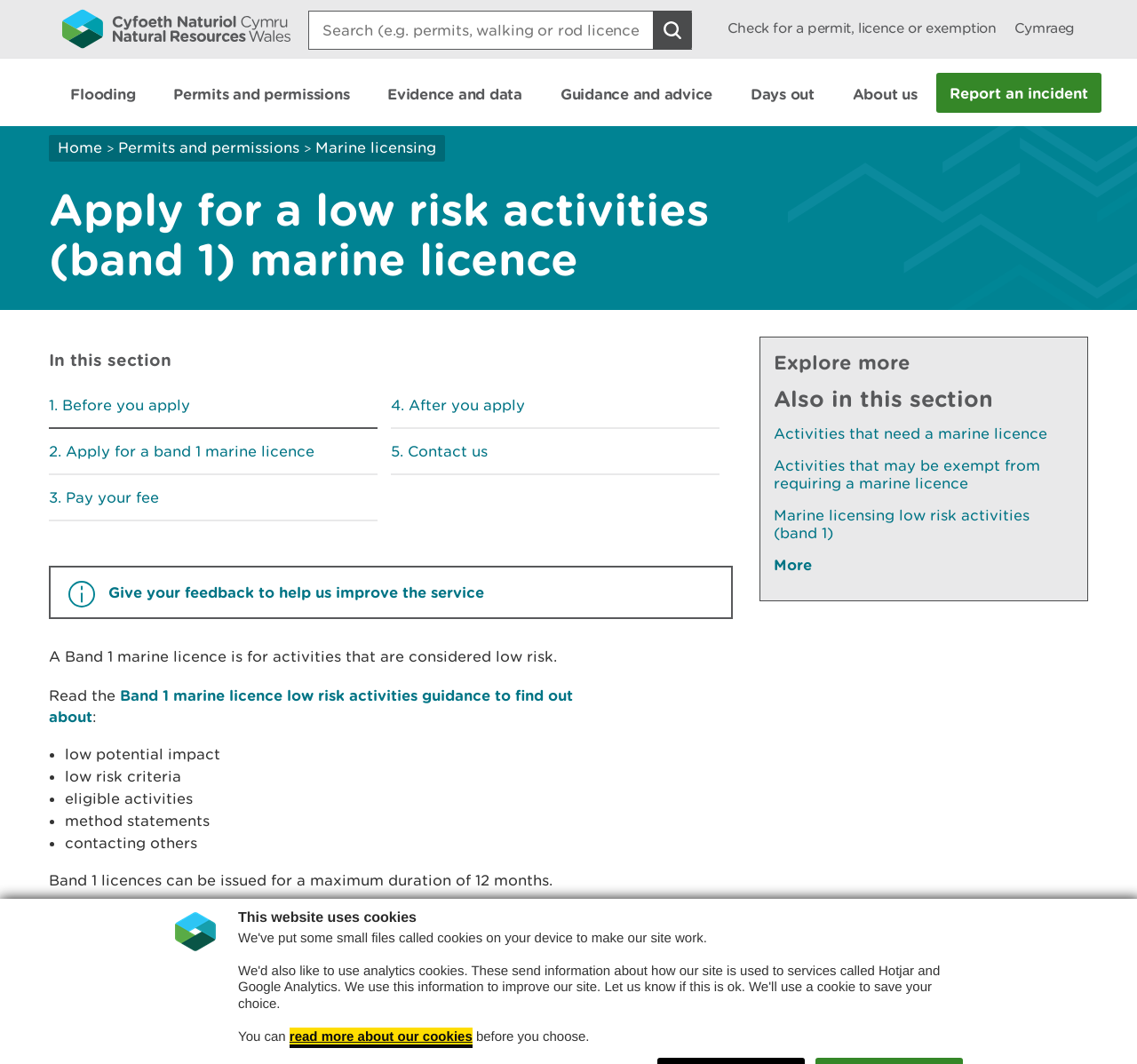Please identify the bounding box coordinates of the clickable area that will fulfill the following instruction: "Search for something". The coordinates should be in the format of four float numbers between 0 and 1, i.e., [left, top, right, bottom].

[0.271, 0.008, 0.608, 0.047]